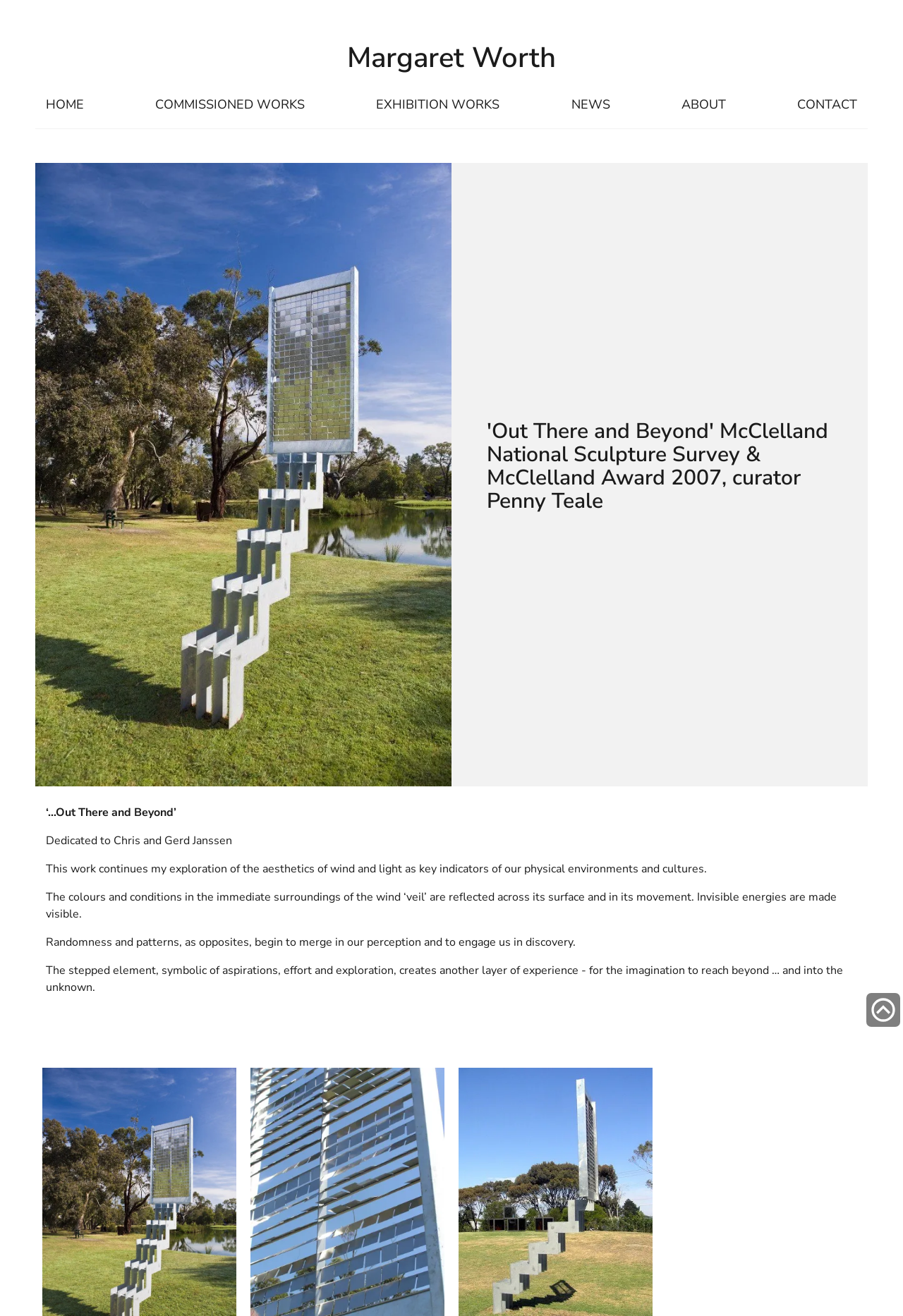Locate the bounding box coordinates of the area where you should click to accomplish the instruction: "Go to the 'HOME' page".

[0.039, 0.066, 0.105, 0.093]